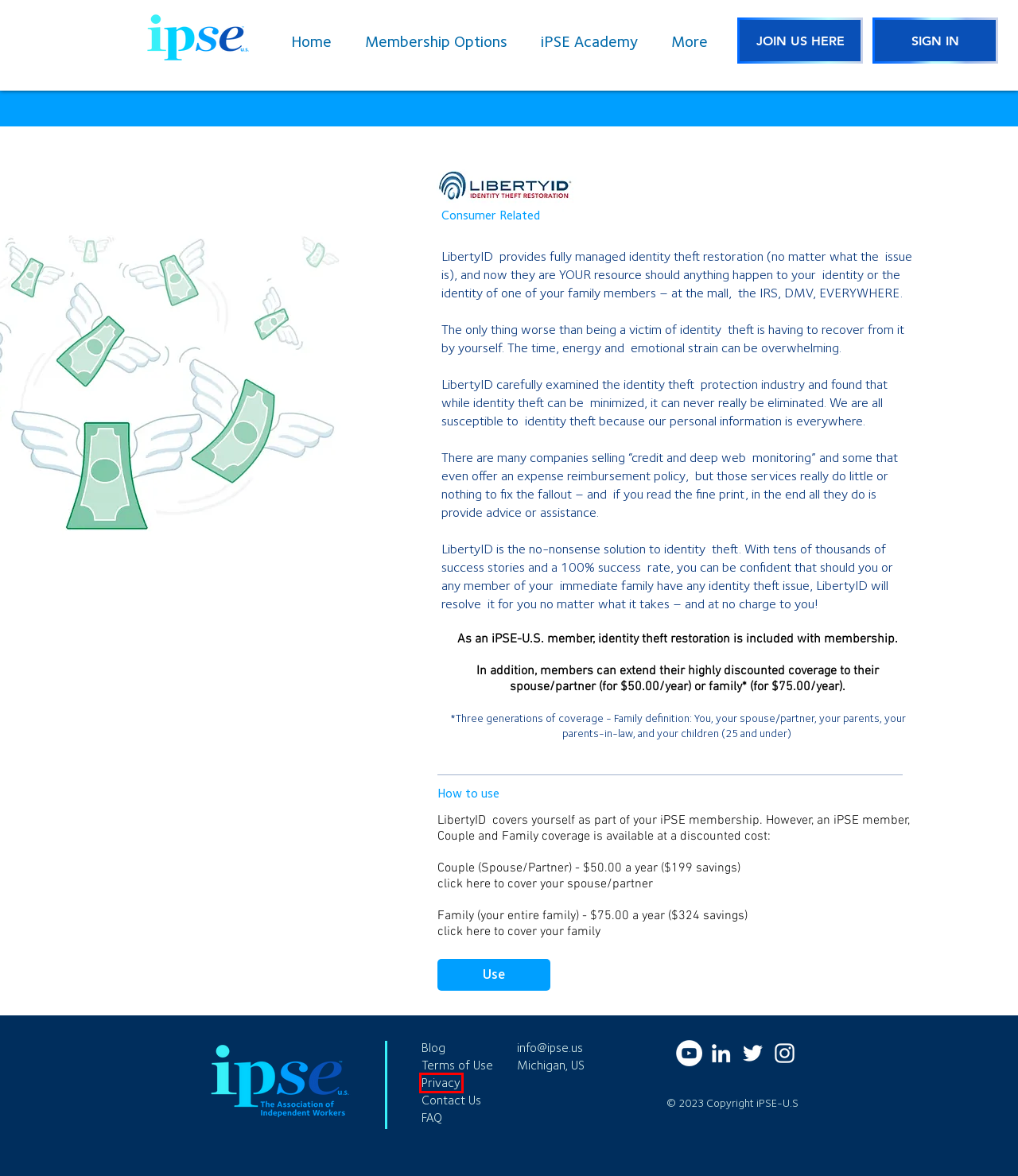Assess the screenshot of a webpage with a red bounding box and determine which webpage description most accurately matches the new page after clicking the element within the red box. Here are the options:
A. iPSE Academy | US | iPSE-U.S.
B. Terms of Use | iPSE-U.S.
C. Contact Us | US | iPSE-U.S.
D. Subscribe Now! | US | ipse.us
E. Privacy Policy | iPSE-U.S.
F. FAQ | iPSE-U.S.
G. Independent Worker Resources | IPSE-U.S.
H. {{signInCaption}}

E